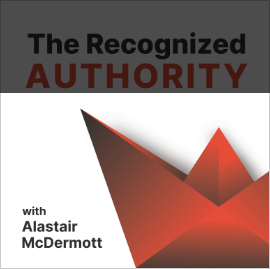Please analyze the image and provide a thorough answer to the question:
What is the focus of the podcast?

The podcast aims to assist independent consultants and subject matter experts in attracting clients without relying on traditional sales tactics, with a focus on establishing authority in their fields.